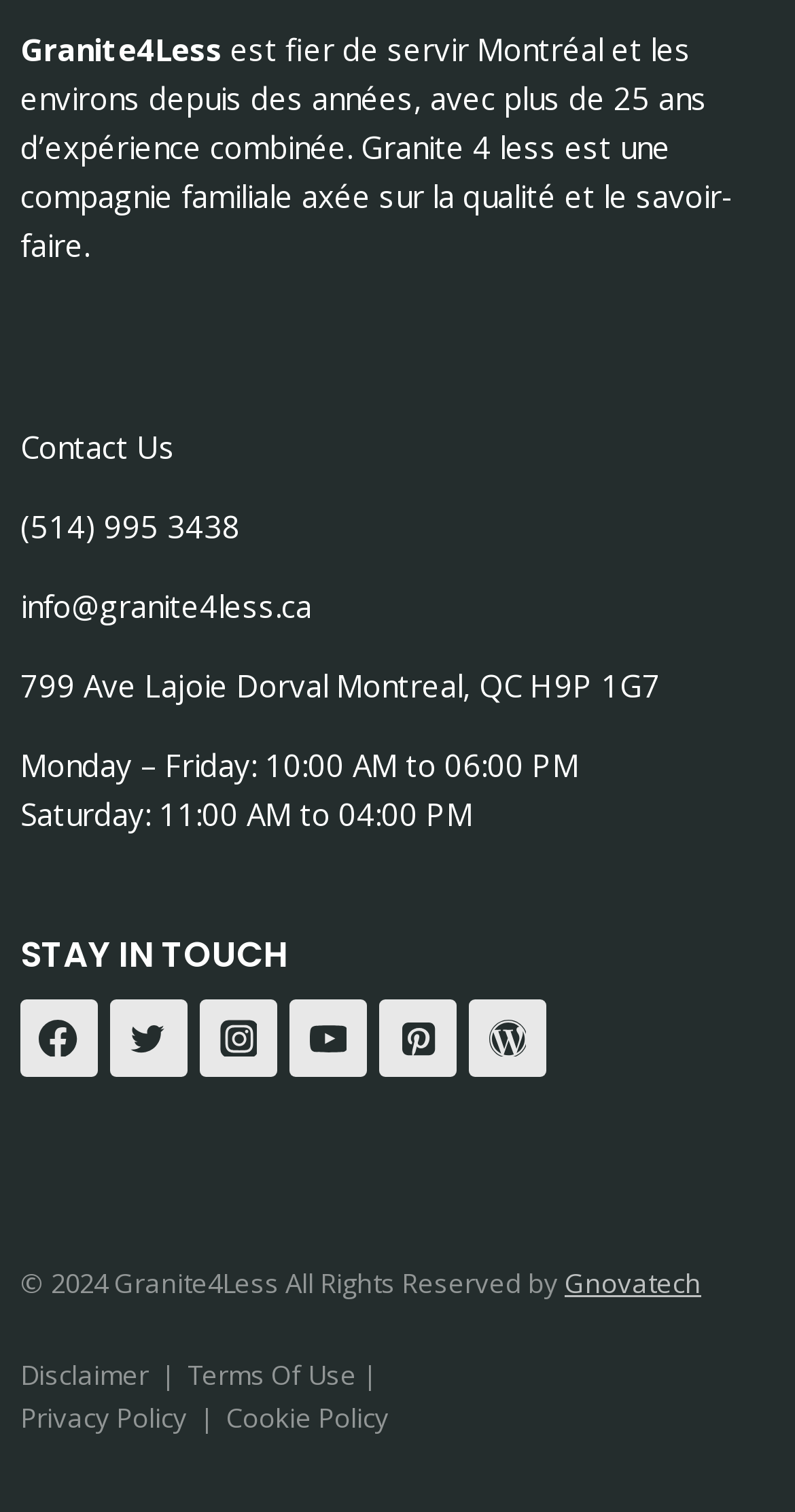What is the company name?
Answer the question with a single word or phrase, referring to the image.

Granite4Less